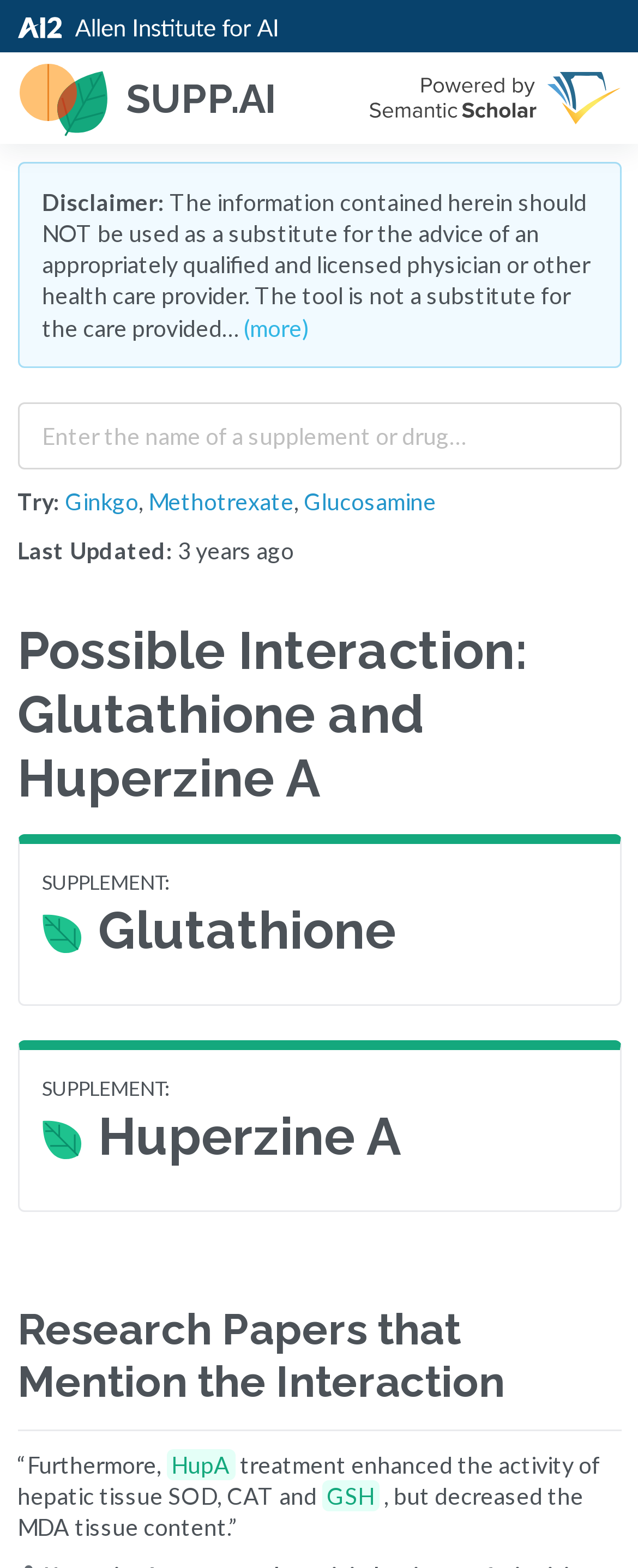What is the research paper about?
Please interpret the details in the image and answer the question thoroughly.

The research paper is about the treatment of HupA, which enhanced the activity of hepatic tissue SOD, CAT, and GSH, but decreased the MDA tissue content.